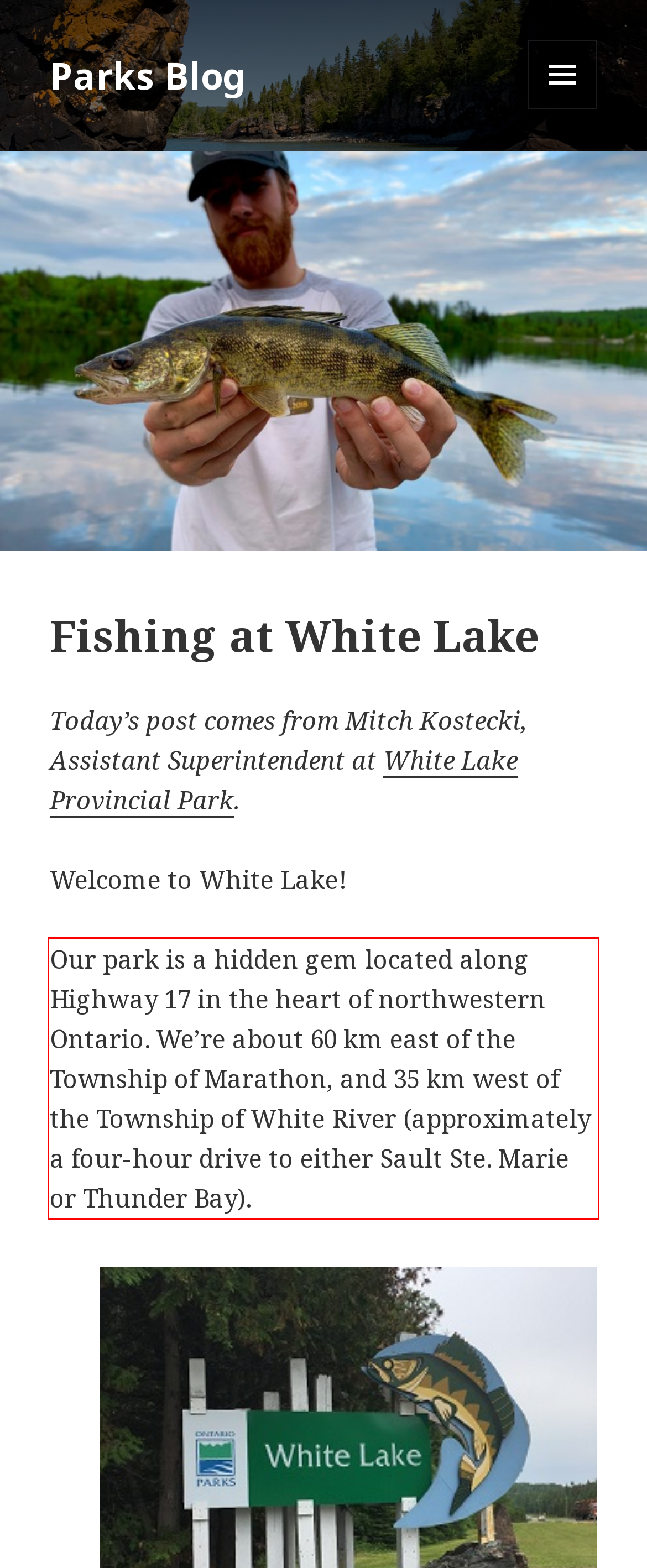From the screenshot of the webpage, locate the red bounding box and extract the text contained within that area.

Our park is a hidden gem located along Highway 17 in the heart of northwestern Ontario. We’re about 60 km east of the Township of Marathon, and 35 km west of the Township of White River (approximately a four-hour drive to either Sault Ste. Marie or Thunder Bay).